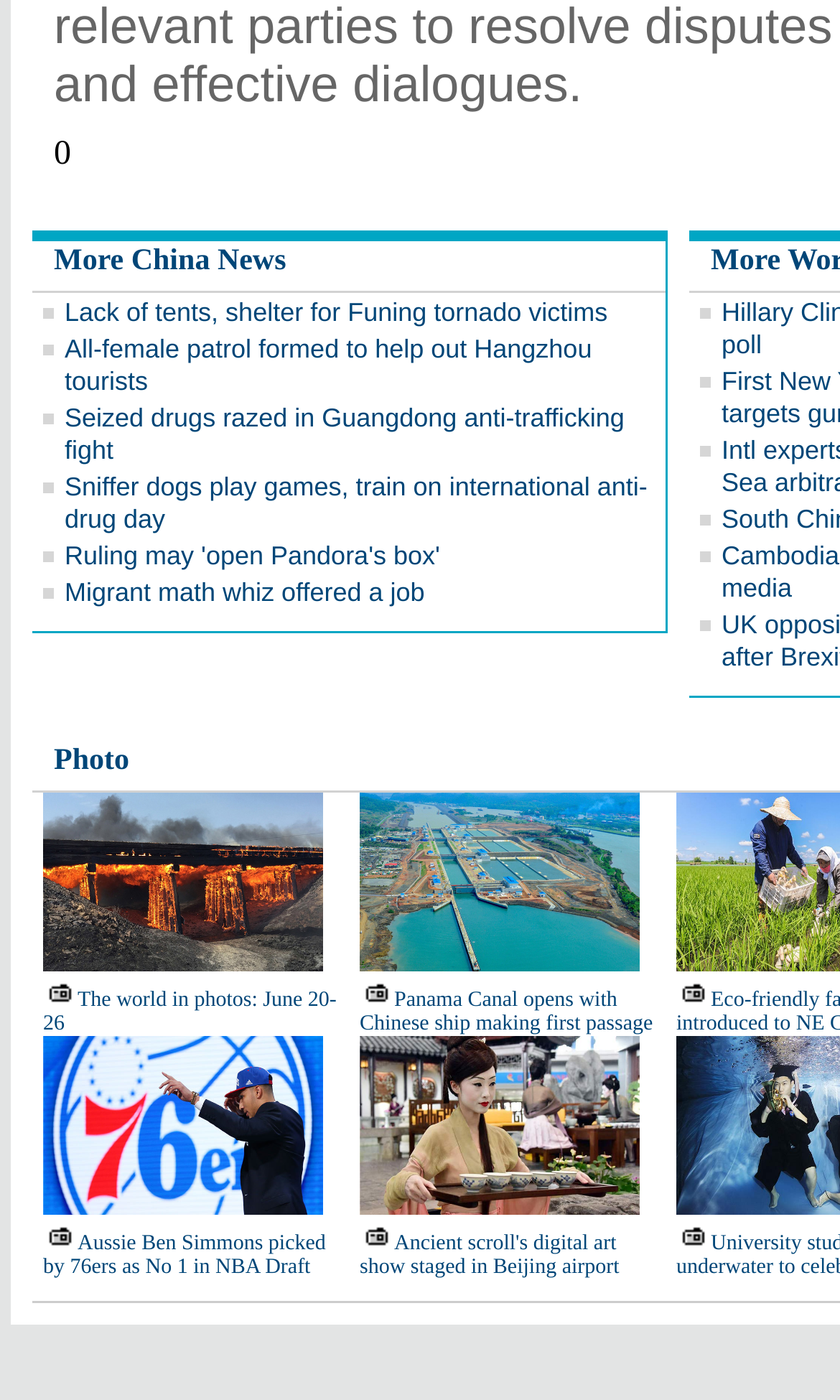Determine the bounding box coordinates for the UI element with the following description: "More China News". The coordinates should be four float numbers between 0 and 1, represented as [left, top, right, bottom].

[0.064, 0.175, 0.341, 0.199]